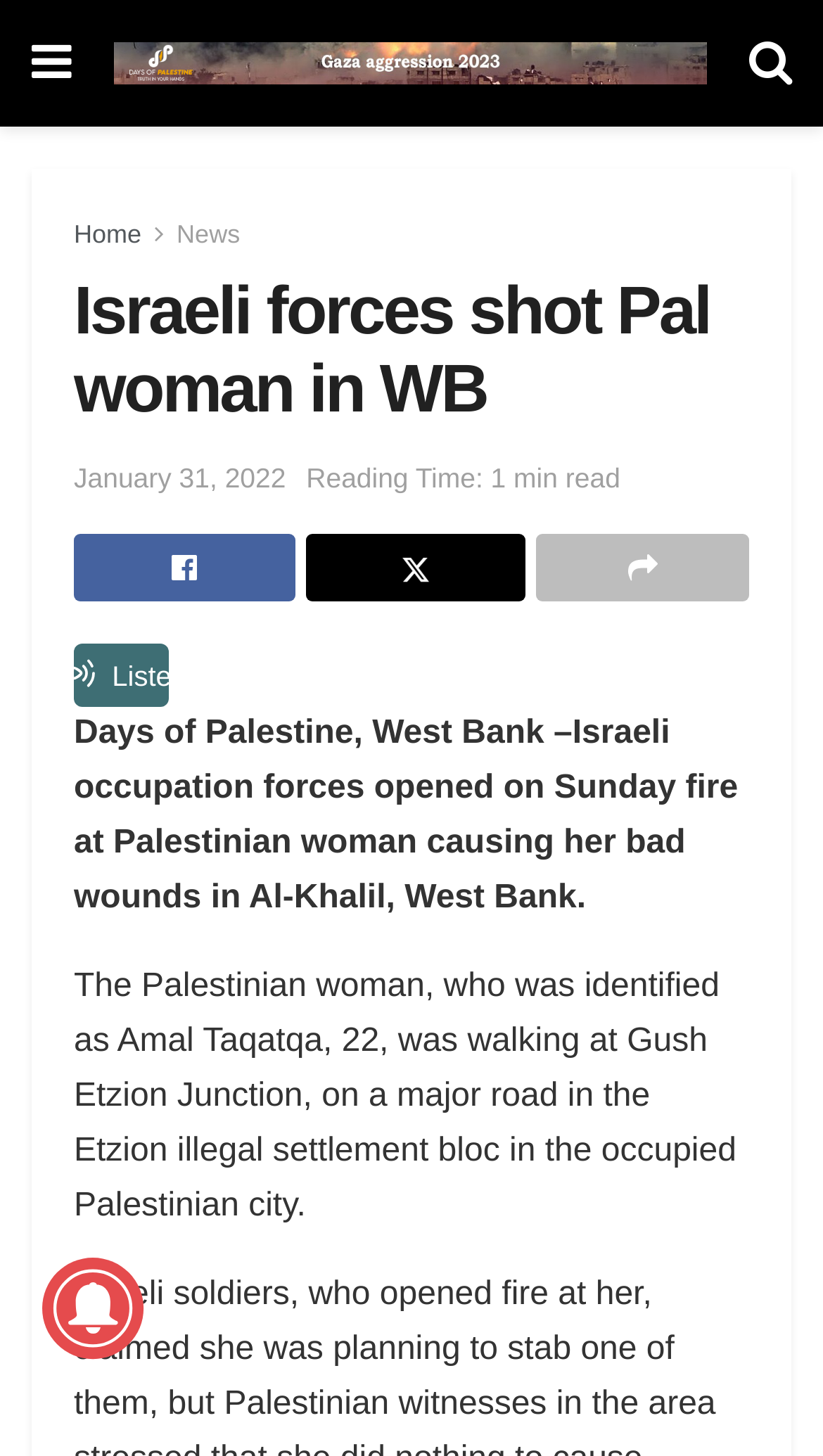Please extract the webpage's main title and generate its text content.

Israeli forces shot Pal woman in WB